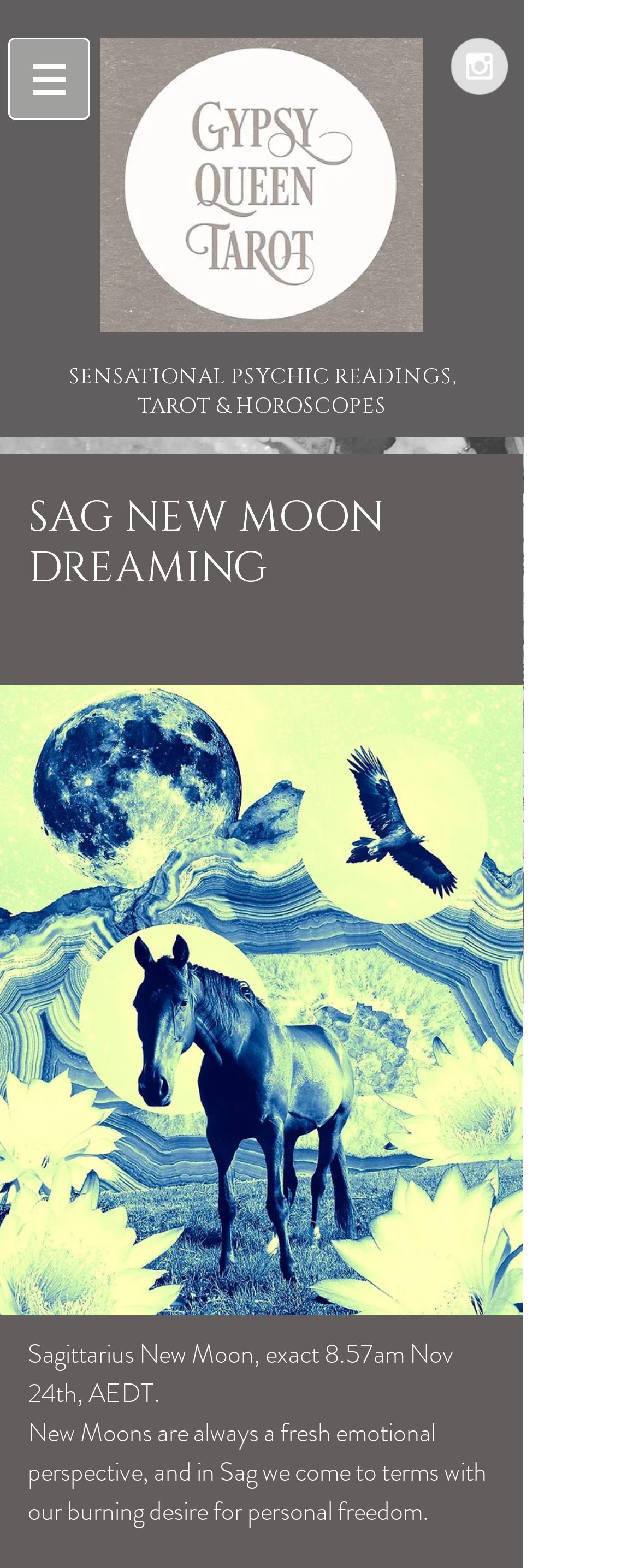Observe the image and answer the following question in detail: What is the time of the Sagittarius New Moon?

I found the answer by looking at the text 'Sagittarius New Moon, exact 8.57am Nov 24th, AEDT.' which is a StaticText element within the heading 'SAG NEW MOON DREAMING'.